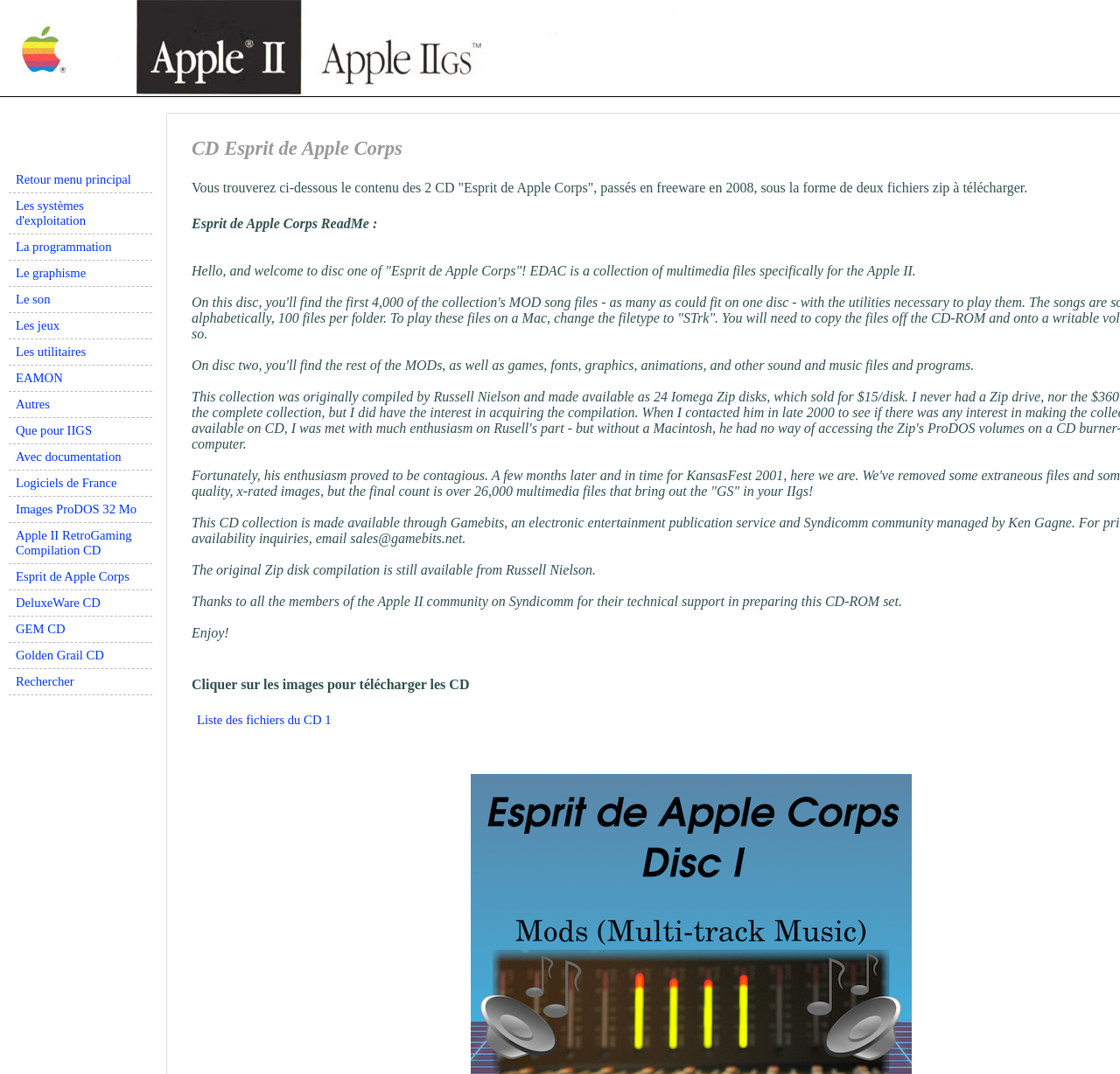How can I download the CD-ROM set?
Please use the image to deliver a detailed and complete answer.

I found a static text element that says 'Cliquer sur les images pour télécharger les CD', which suggests that I need to click on the images to download the CD-ROM set.